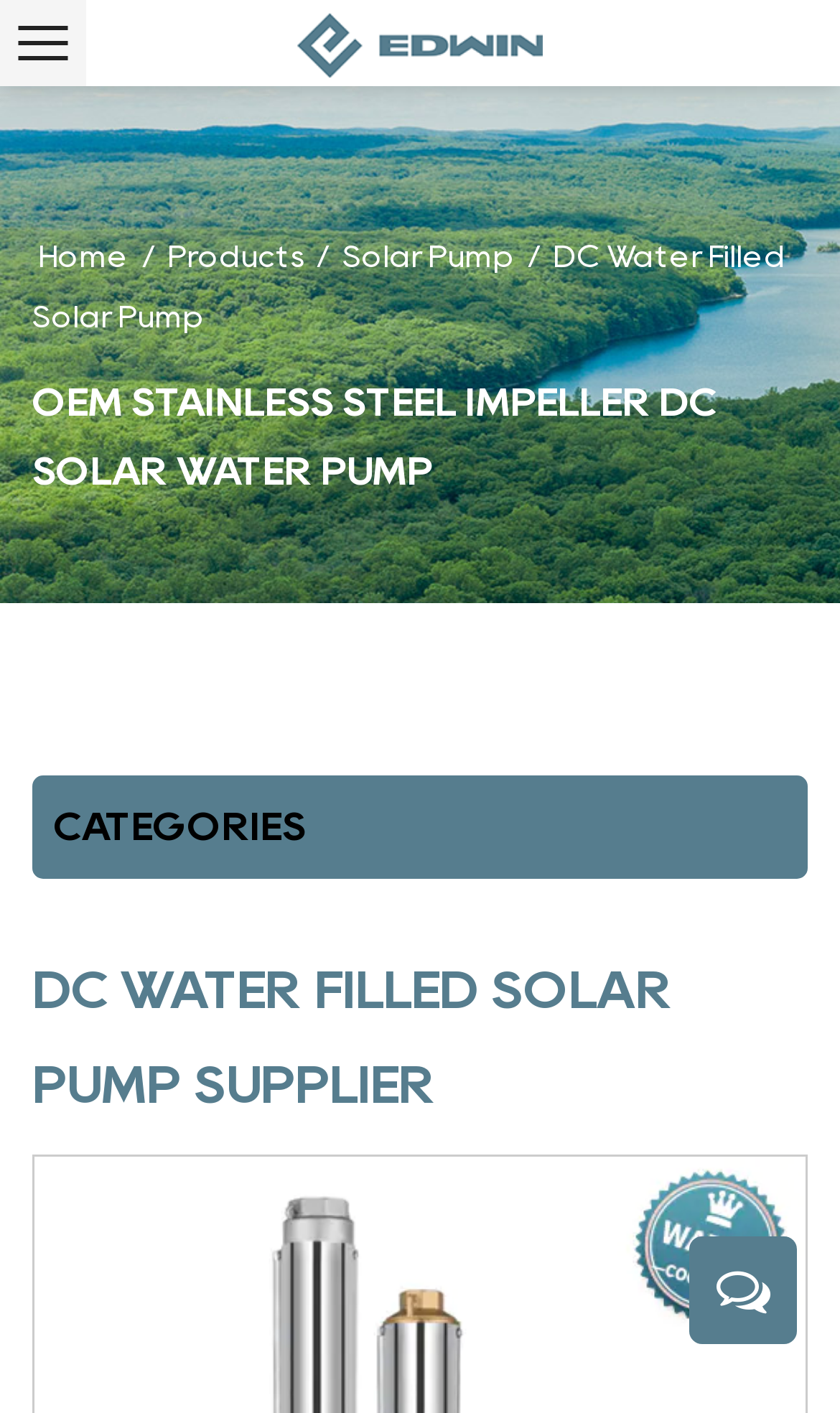Provide your answer to the question using just one word or phrase: How many main categories are there?

3